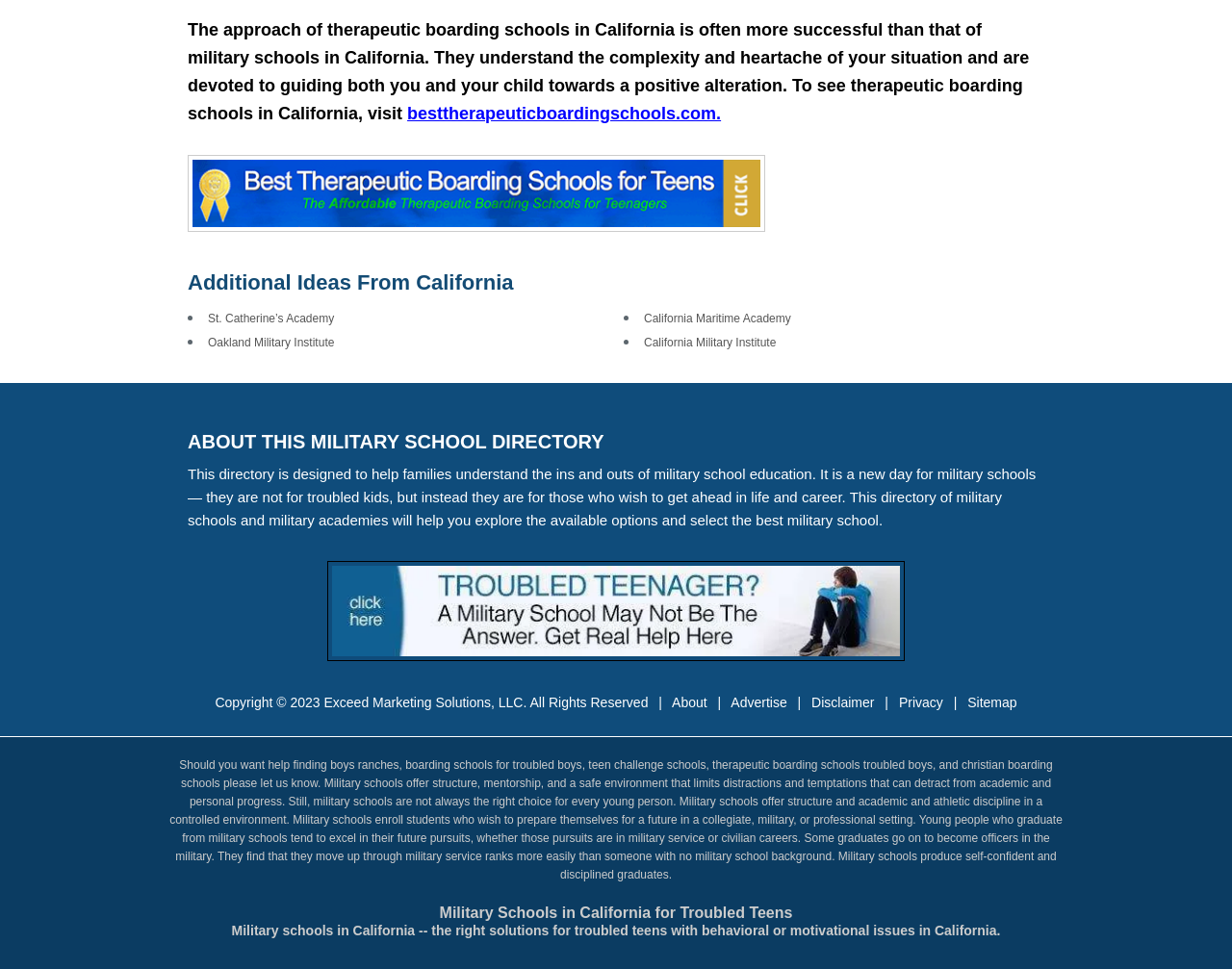What type of schools are listed on this page?
From the screenshot, supply a one-word or short-phrase answer.

Military schools and therapeutic boarding schools